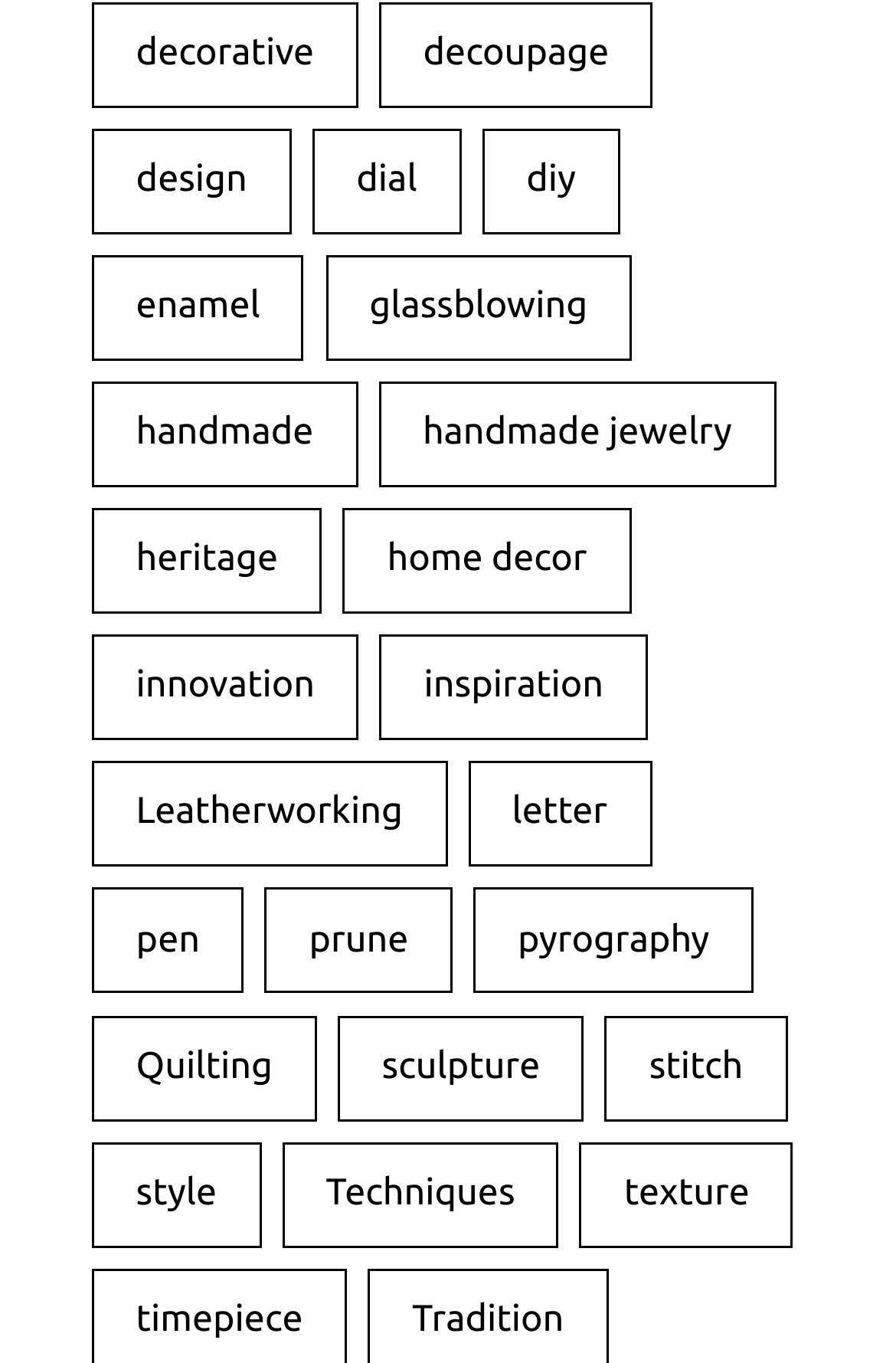Is there a category related to writing?
Based on the image content, provide your answer in one word or a short phrase.

yes